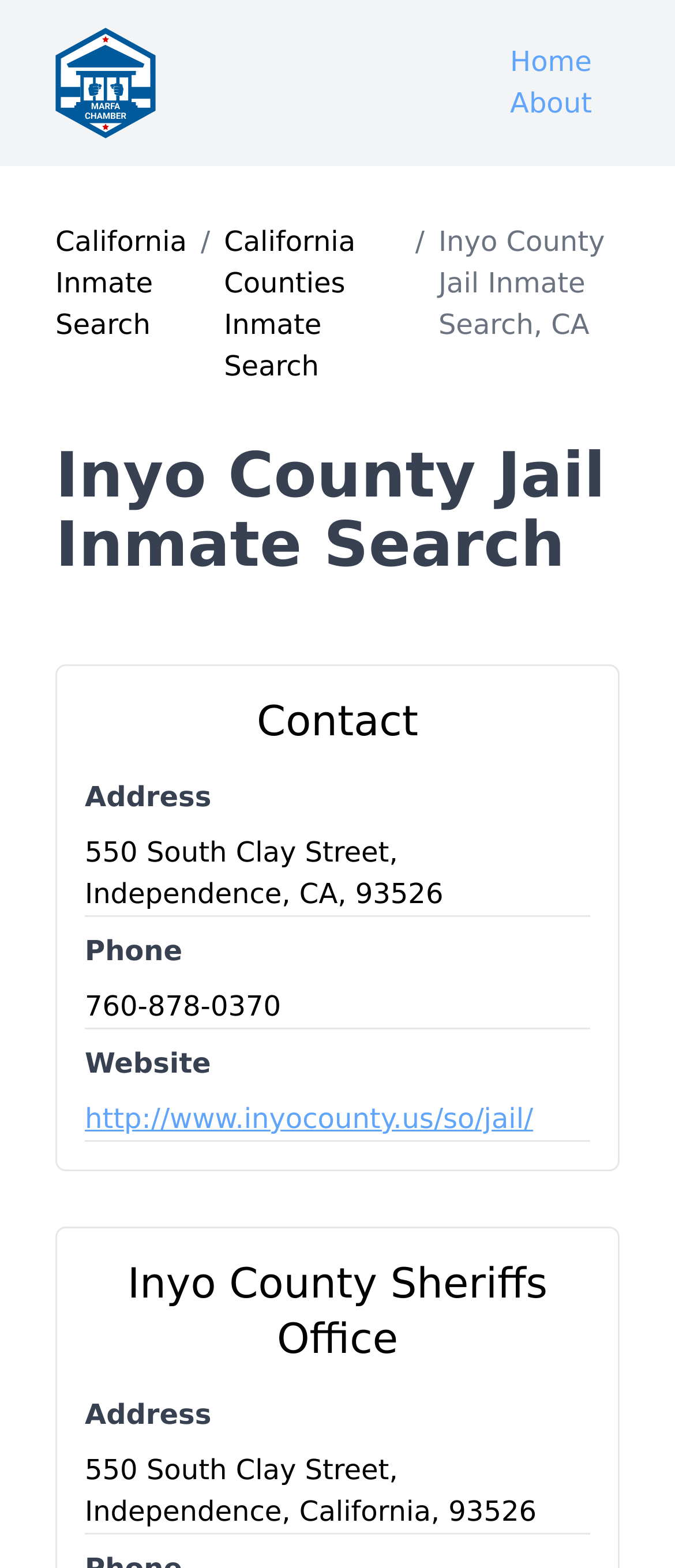What is the phone number of Inyo County Jail?
Using the image as a reference, answer the question with a short word or phrase.

760-878-0370